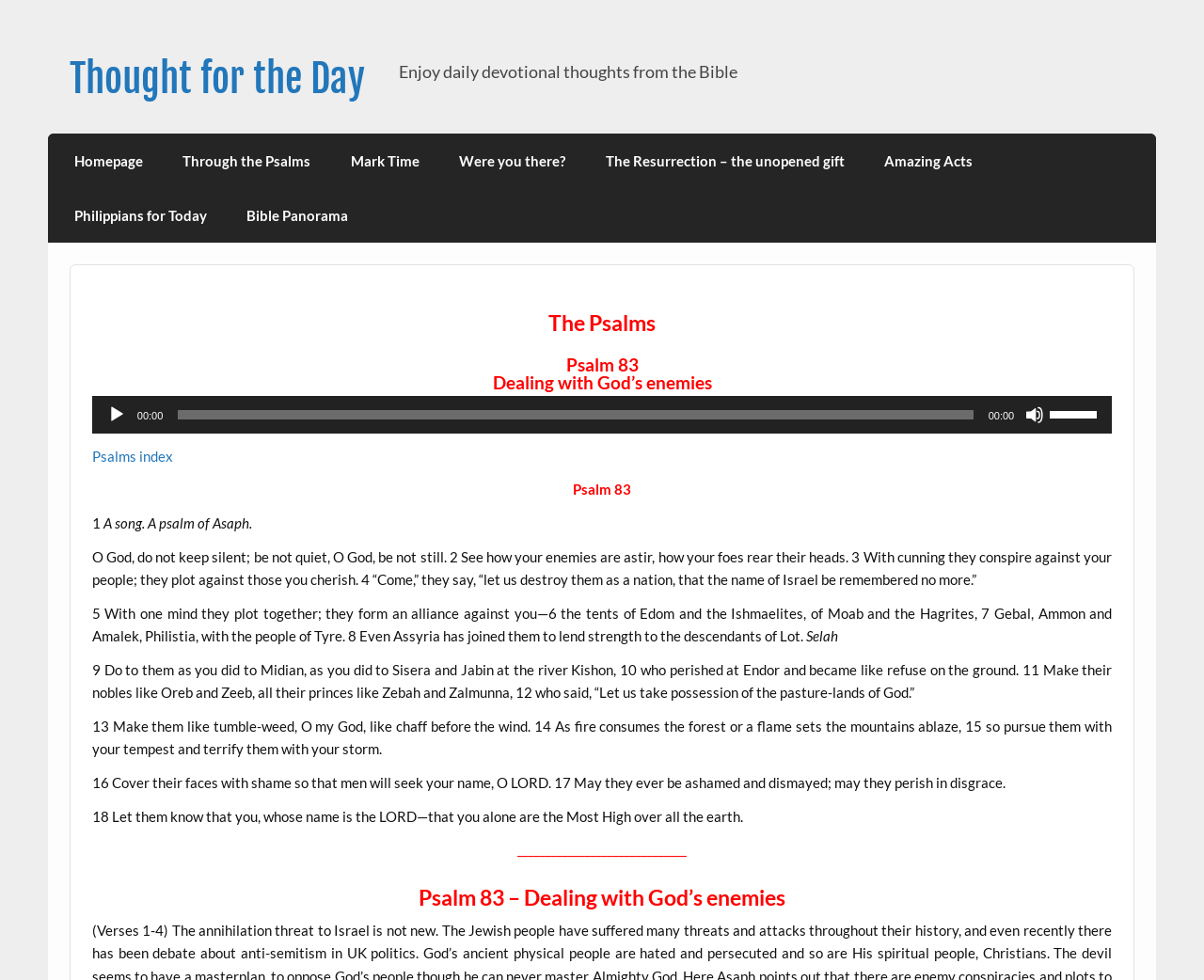What is the purpose of the slider below the play button?
Please provide an in-depth and detailed response to the question.

The purpose of the slider below the play button is to control the time of the audio player, which is referred to as the 'Time Slider'.